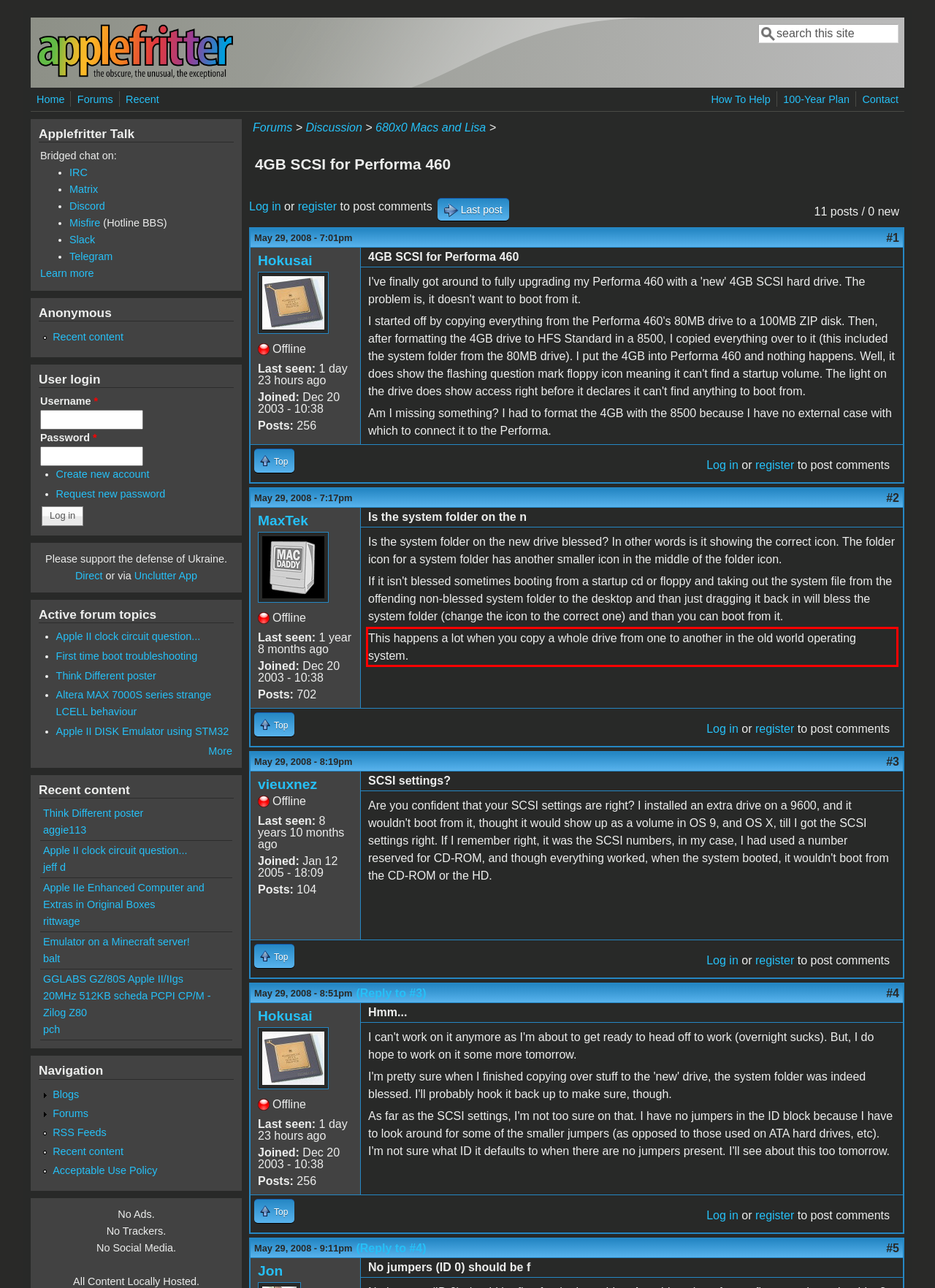Extract and provide the text found inside the red rectangle in the screenshot of the webpage.

This happens a lot when you copy a whole drive from one to another in the old world operating system.